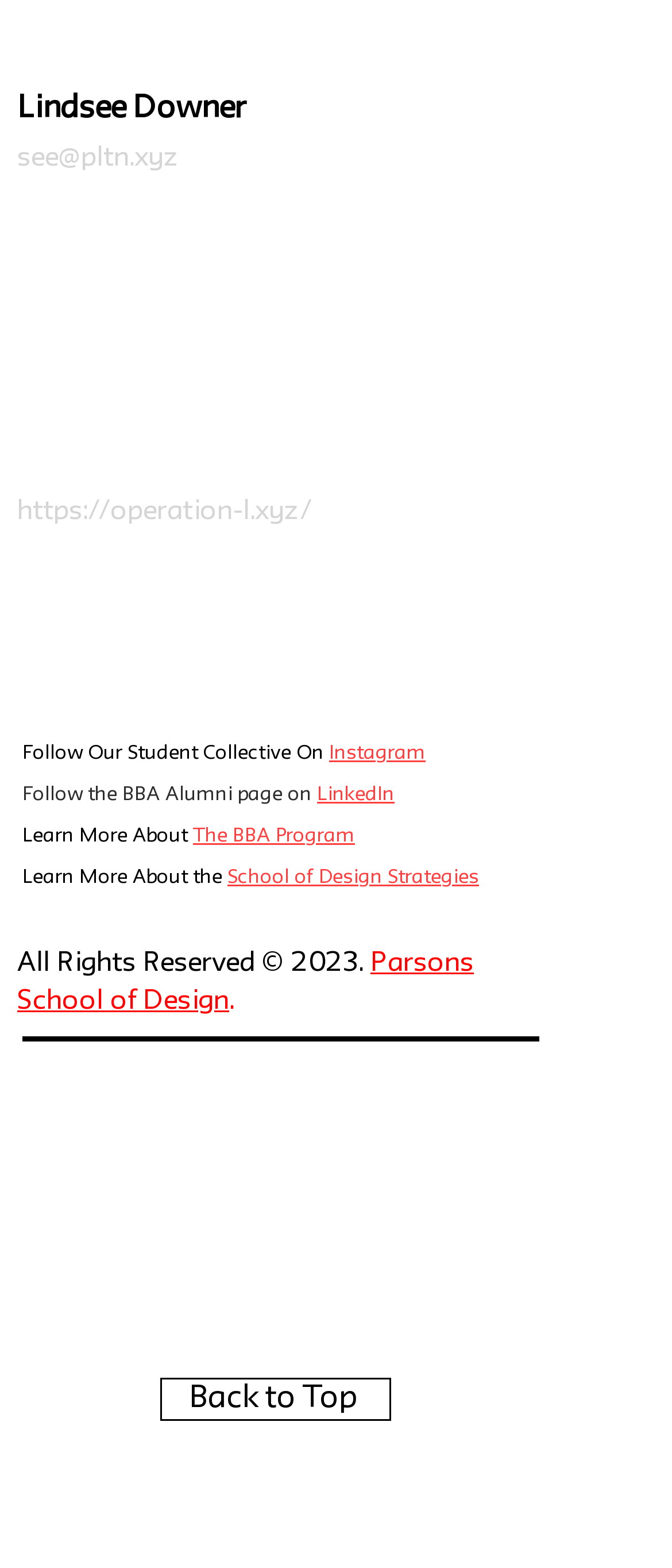Pinpoint the bounding box coordinates of the clickable area necessary to execute the following instruction: "follow our student collective on Instagram". The coordinates should be given as four float numbers between 0 and 1, namely [left, top, right, bottom].

[0.49, 0.475, 0.633, 0.486]